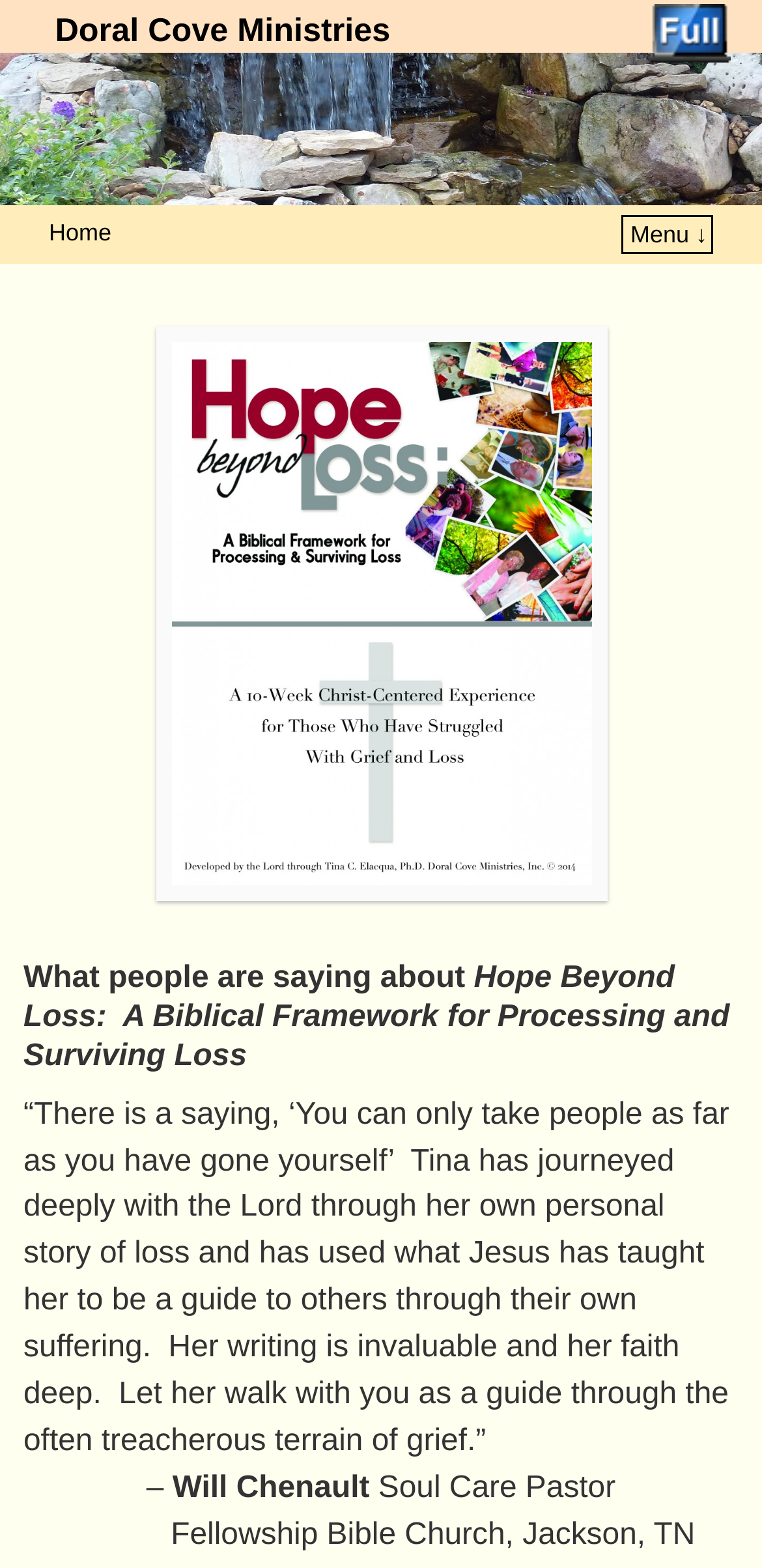Identify the bounding box coordinates for the UI element described as: "Menu ↓".

[0.827, 0.14, 0.928, 0.158]